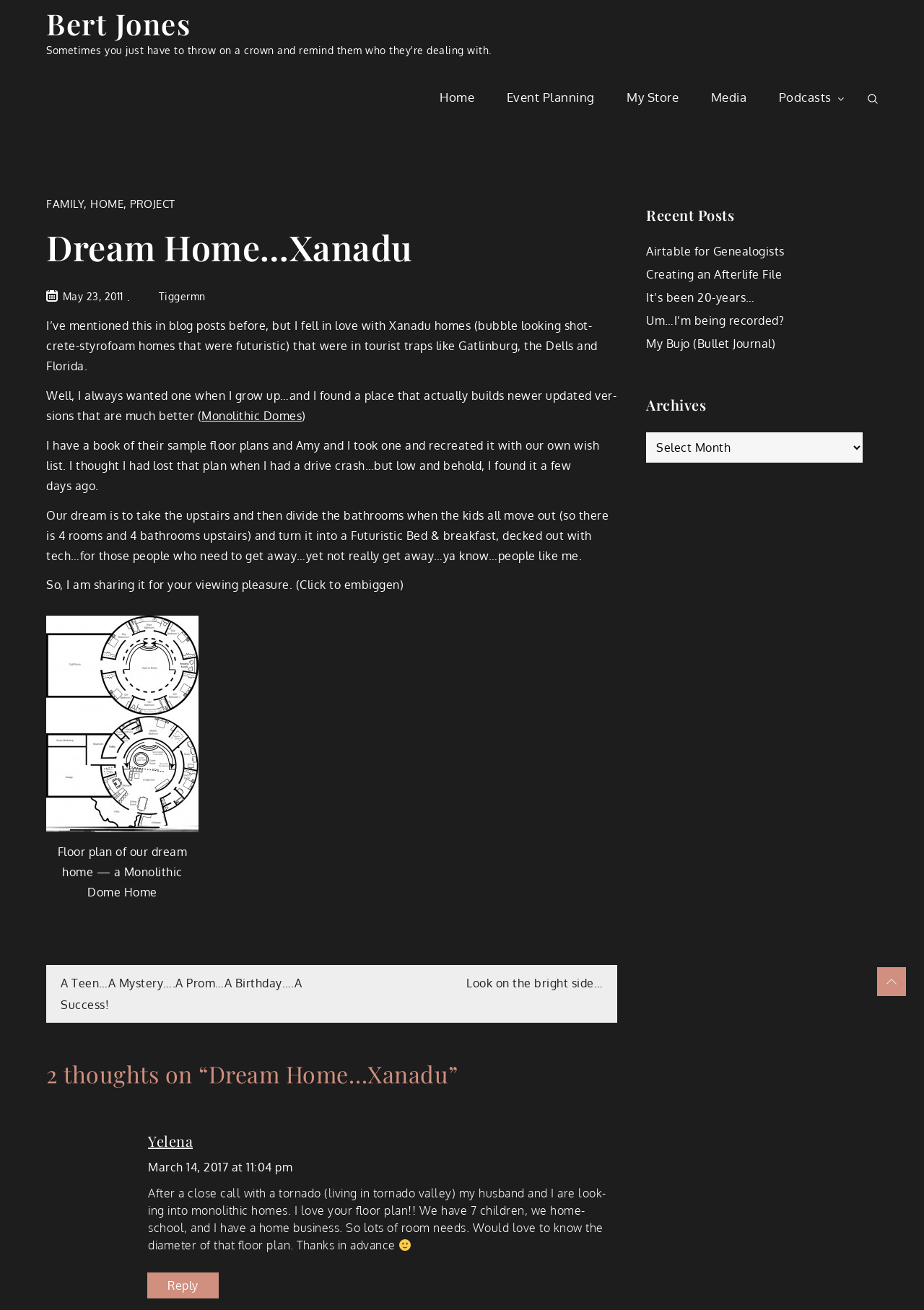Illustrate the webpage with a detailed description.

This webpage is a blog post titled "Dream Home…Xanadu" by Bert Jones. At the top, there is a navigation menu with links to "Home", "Event Planning", "My Store", "Media", "Podcasts", and an empty link. Below the navigation menu, there is a header section with links to "FAMILY", "HOME", and "PROJECT".

The main content of the blog post is a personal story about the author's dream home, which is a futuristic Xanadu-style house. The text describes how the author fell in love with these types of homes and found a company that builds modern versions of them. The author shares their own dream of building a futuristic bed and breakfast with advanced technology.

There is a figure with a floor plan of a proposed monolithic dome home, which is described as the author's dream home. Below the figure, there is a section with links to other blog posts, including "A Teen…A Mystery….A Prom…A Birthday….A Success!" and "Look on the bright side…".

Further down, there is a section with comments on the blog post. One comment is from Yelena, who shares her own experience with tornadoes and expresses interest in the author's floor plan. There is also a reply link to respond to Yelena's comment.

On the right side of the page, there is a complementary section with a heading "Recent Posts" and links to several other blog posts, including "Airtable for Genealogists", "Creating an Afterlife File", and "My Bujo (Bullet Journal)". Below the recent posts, there is a heading "Archives" with a combobox to select archives.